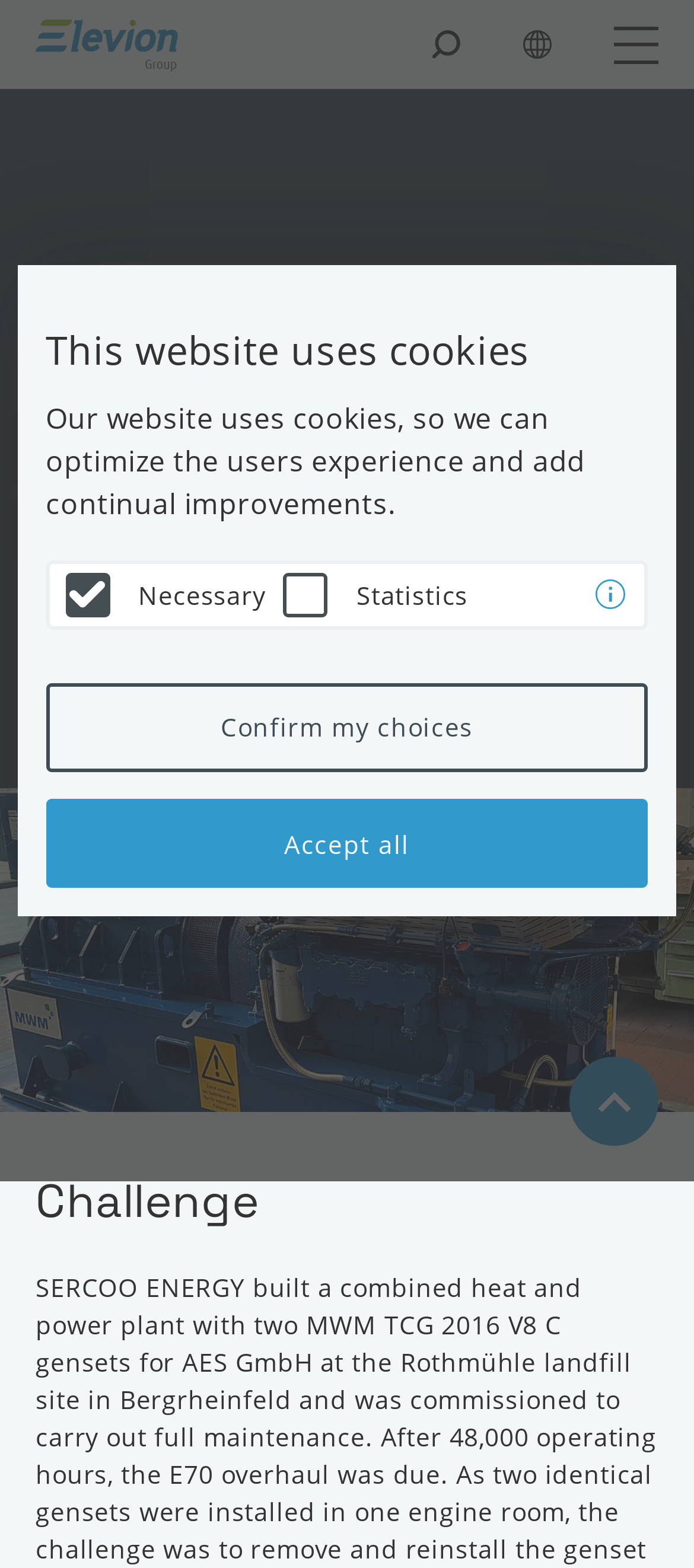Please give a concise answer to this question using a single word or phrase: 
What is the text on the top-left button?

Open main navigation